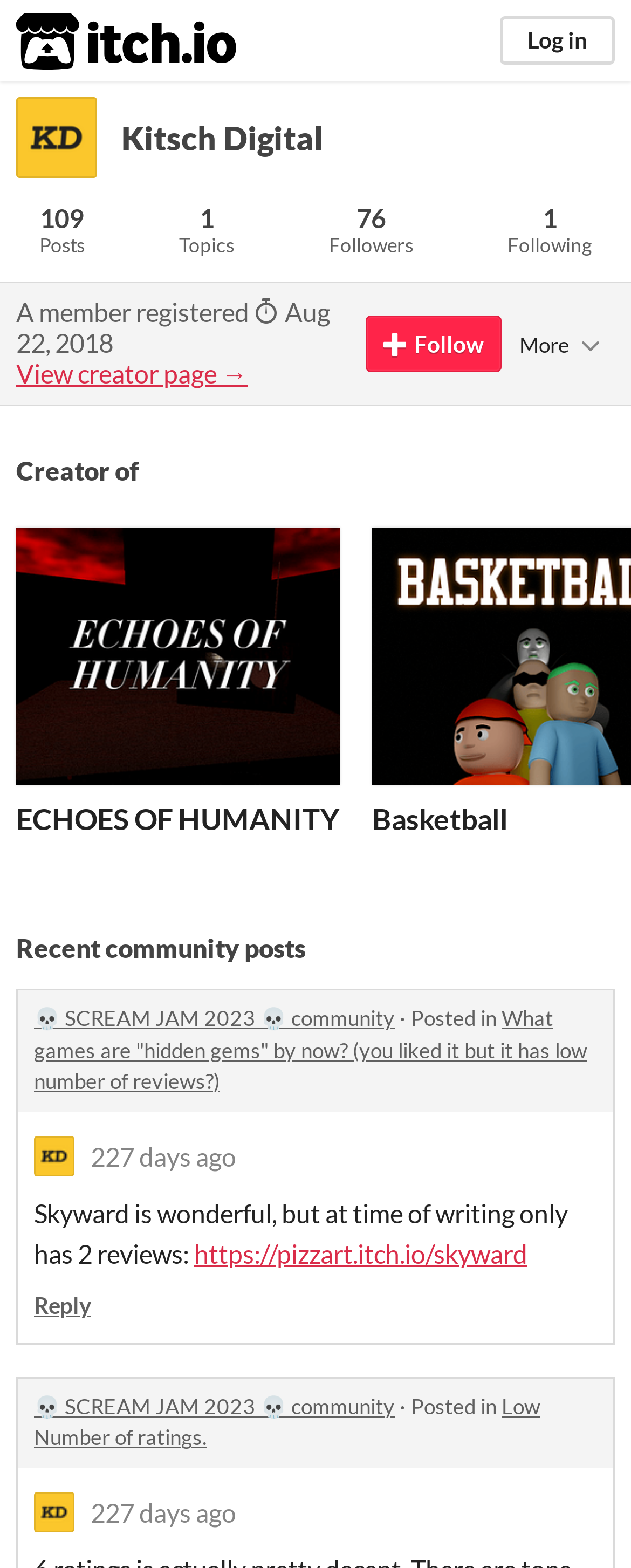What is the name of the creator?
Please provide a comprehensive answer based on the visual information in the image.

The name of the creator can be found in the heading element with the text 'Kitsch Digital' which is located at the top of the webpage, below the itch.io logo.